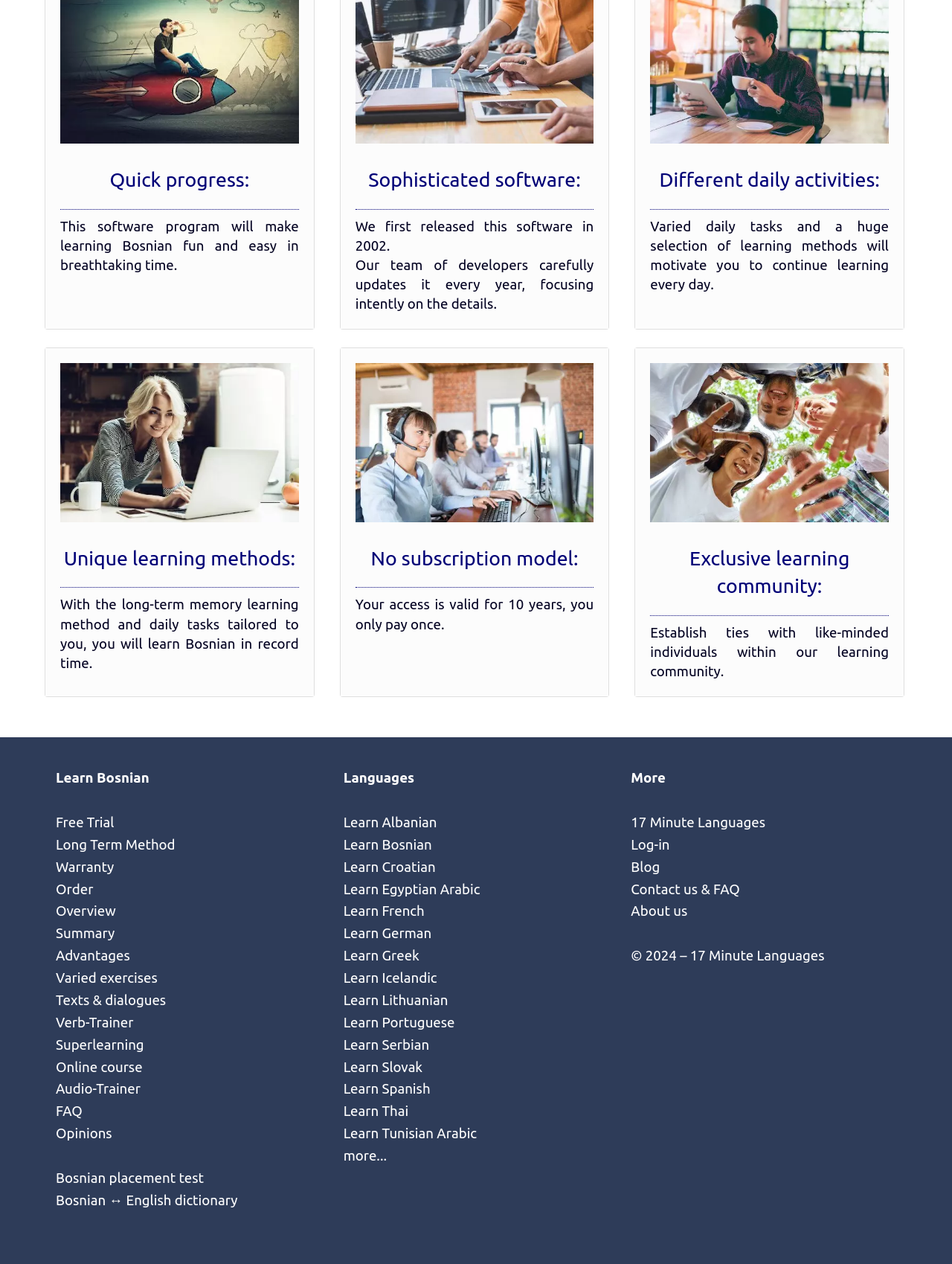Could you highlight the region that needs to be clicked to execute the instruction: "Learn 'Albanian'"?

[0.361, 0.644, 0.459, 0.657]